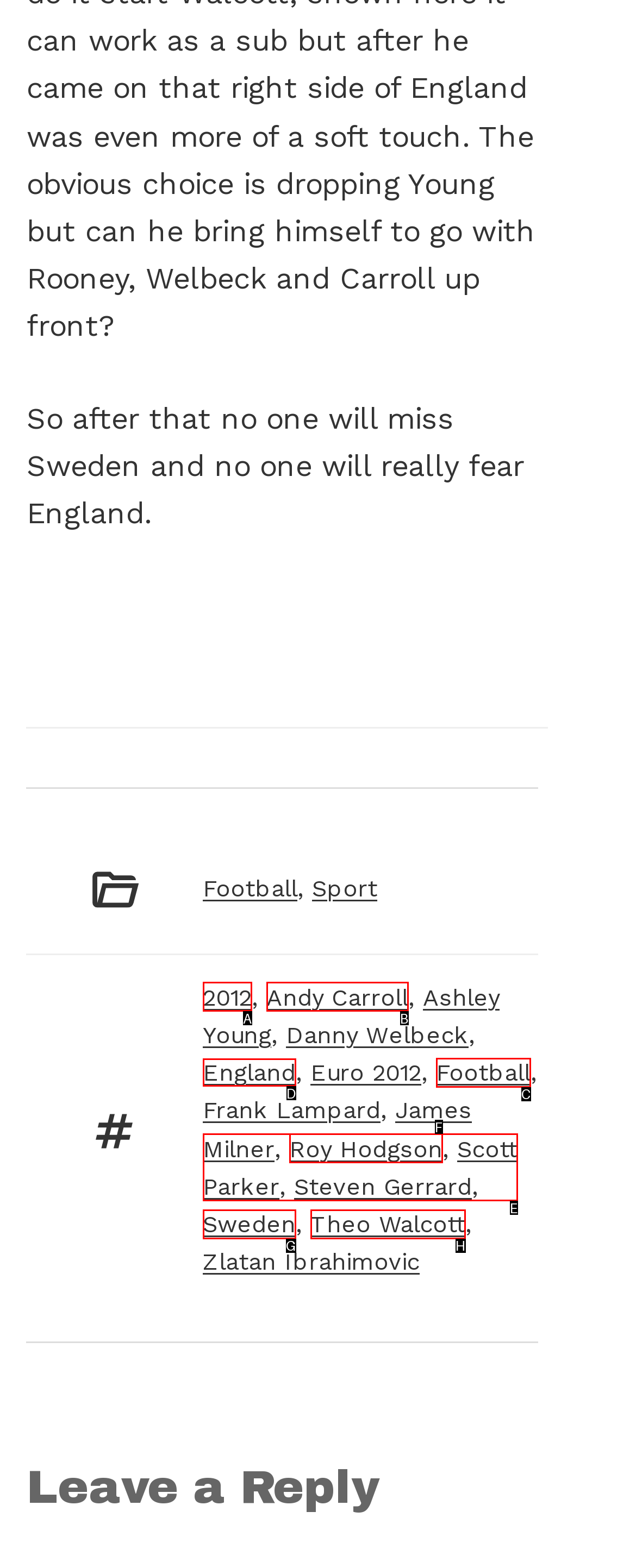Find the option you need to click to complete the following instruction: Click on the 'England' tag
Answer with the corresponding letter from the choices given directly.

D